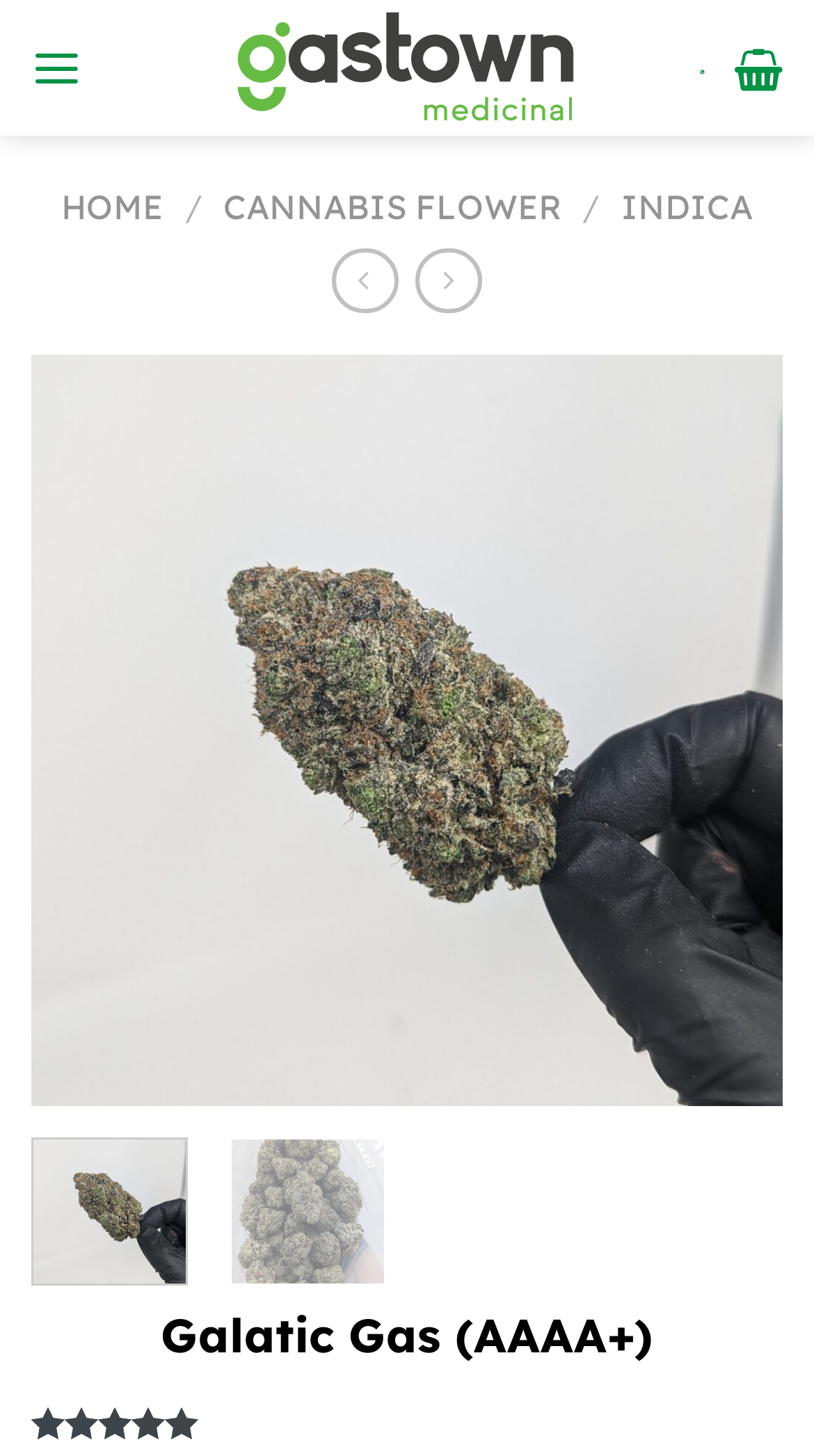What is the name of the online store? Refer to the image and provide a one-word or short phrase answer.

Gastown Medicinal